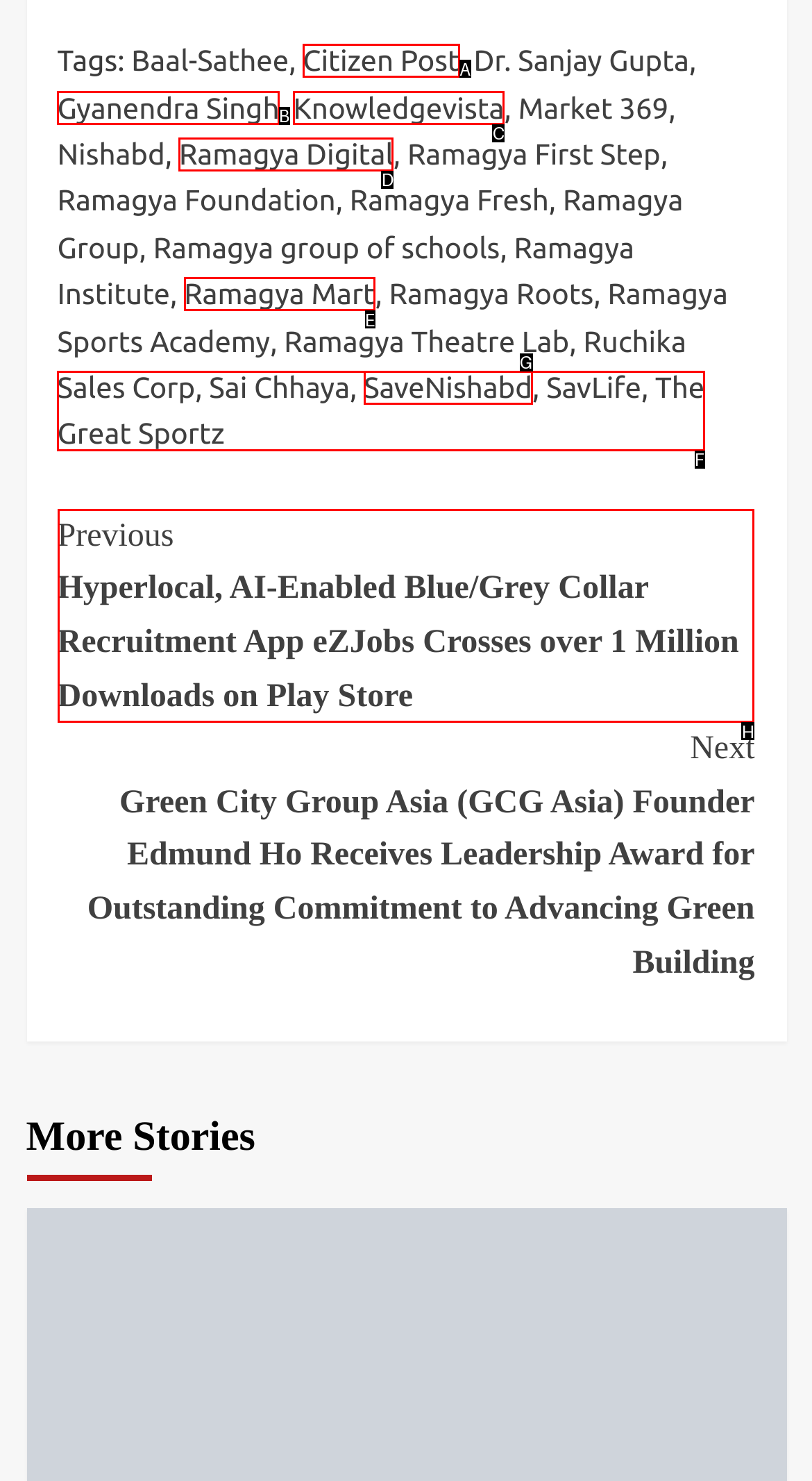For the instruction: Click on the link 'Previous Hyperlocal, AI-Enabled Blue/Grey Collar Recruitment App eZJobs Crosses over 1 Million Downloads on Play Store', determine the appropriate UI element to click from the given options. Respond with the letter corresponding to the correct choice.

H